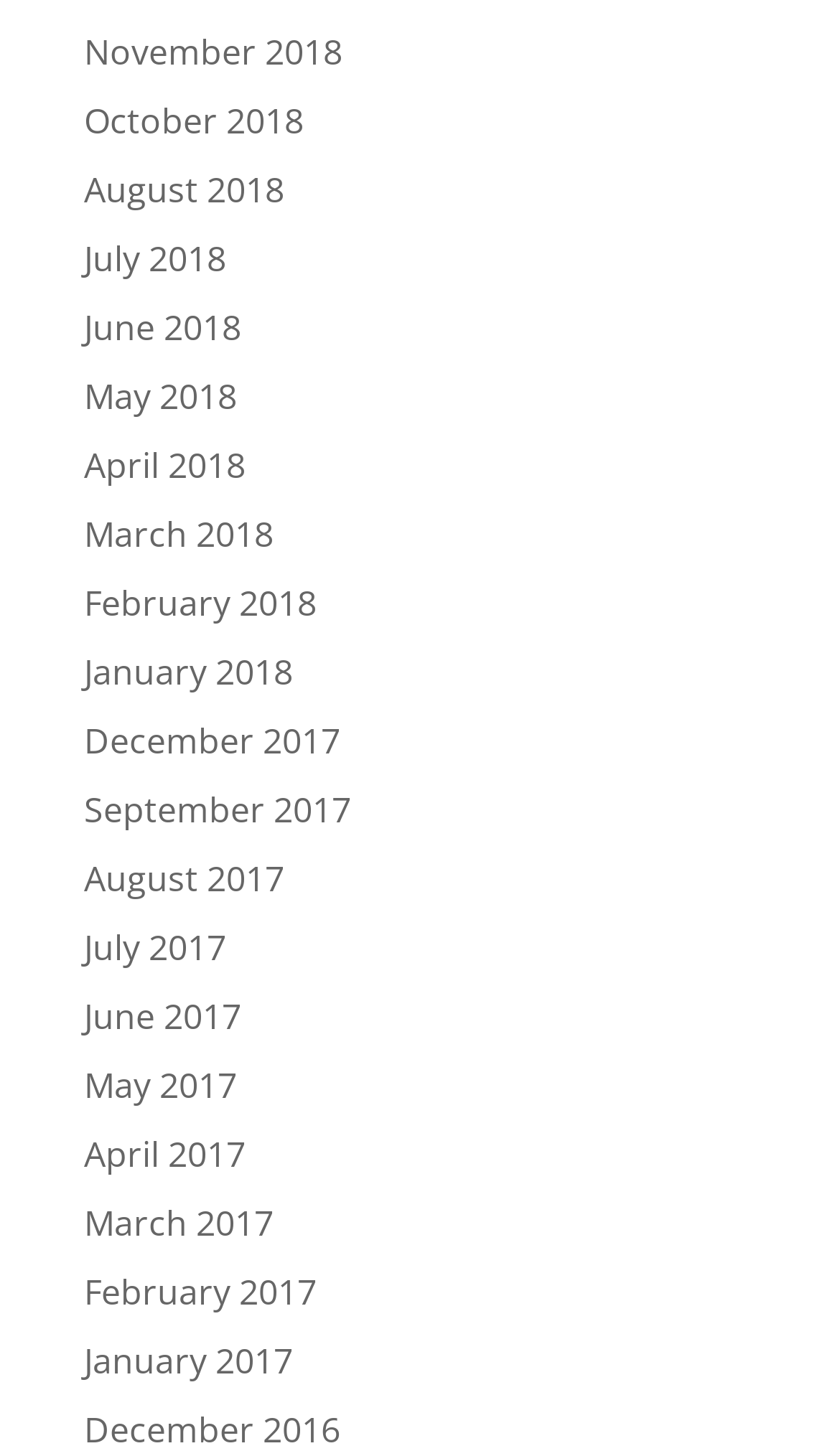Are the months listed in alphabetical order?
Can you provide a detailed and comprehensive answer to the question?

I checked the list of links and found that the months are not in alphabetical order. Instead, they are in a chronological order, with the most recent months at the top and the earliest months at the bottom.